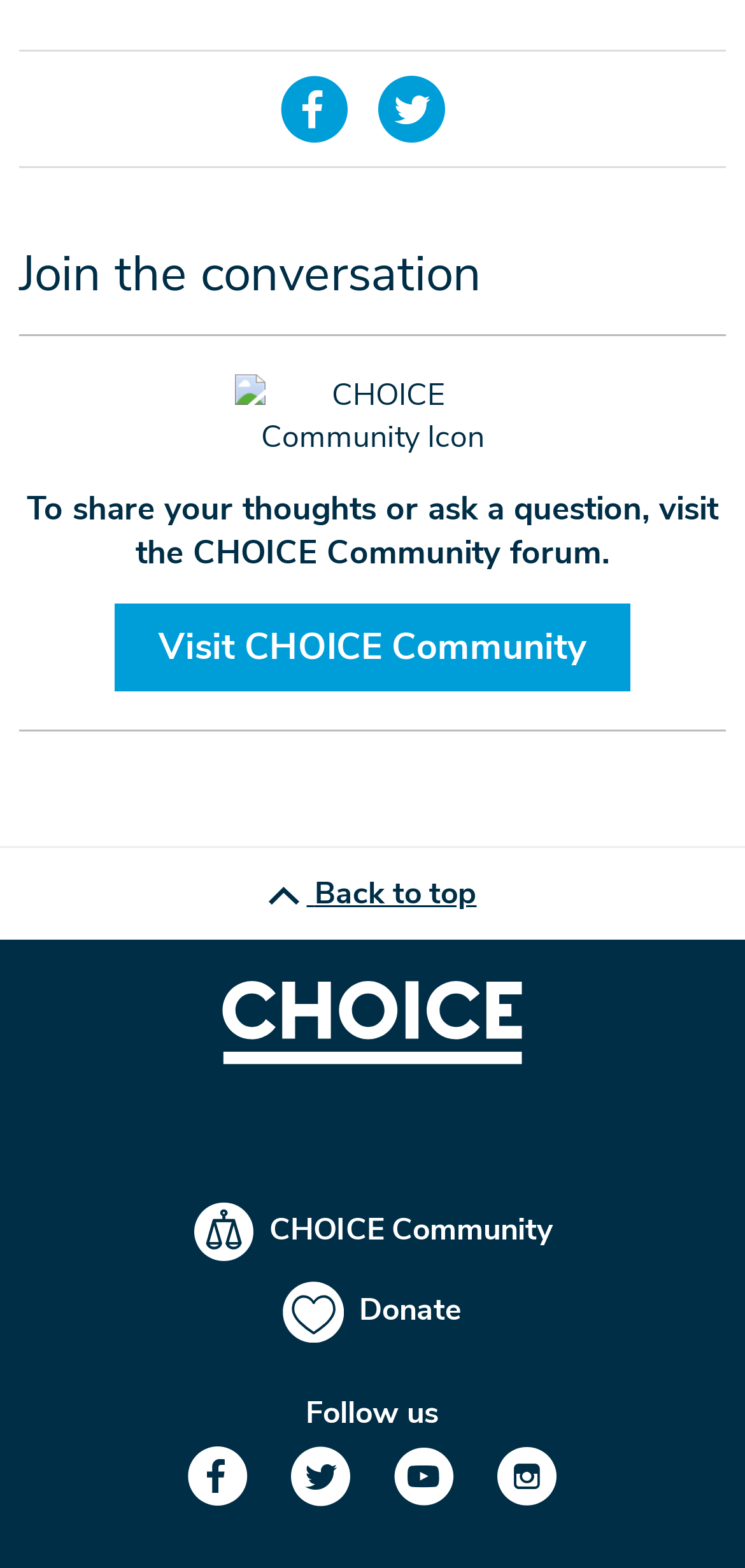Locate the bounding box coordinates of the UI element described by: "Donate". The bounding box coordinates should consist of four float numbers between 0 and 1, i.e., [left, top, right, bottom].

[0.051, 0.817, 0.949, 0.856]